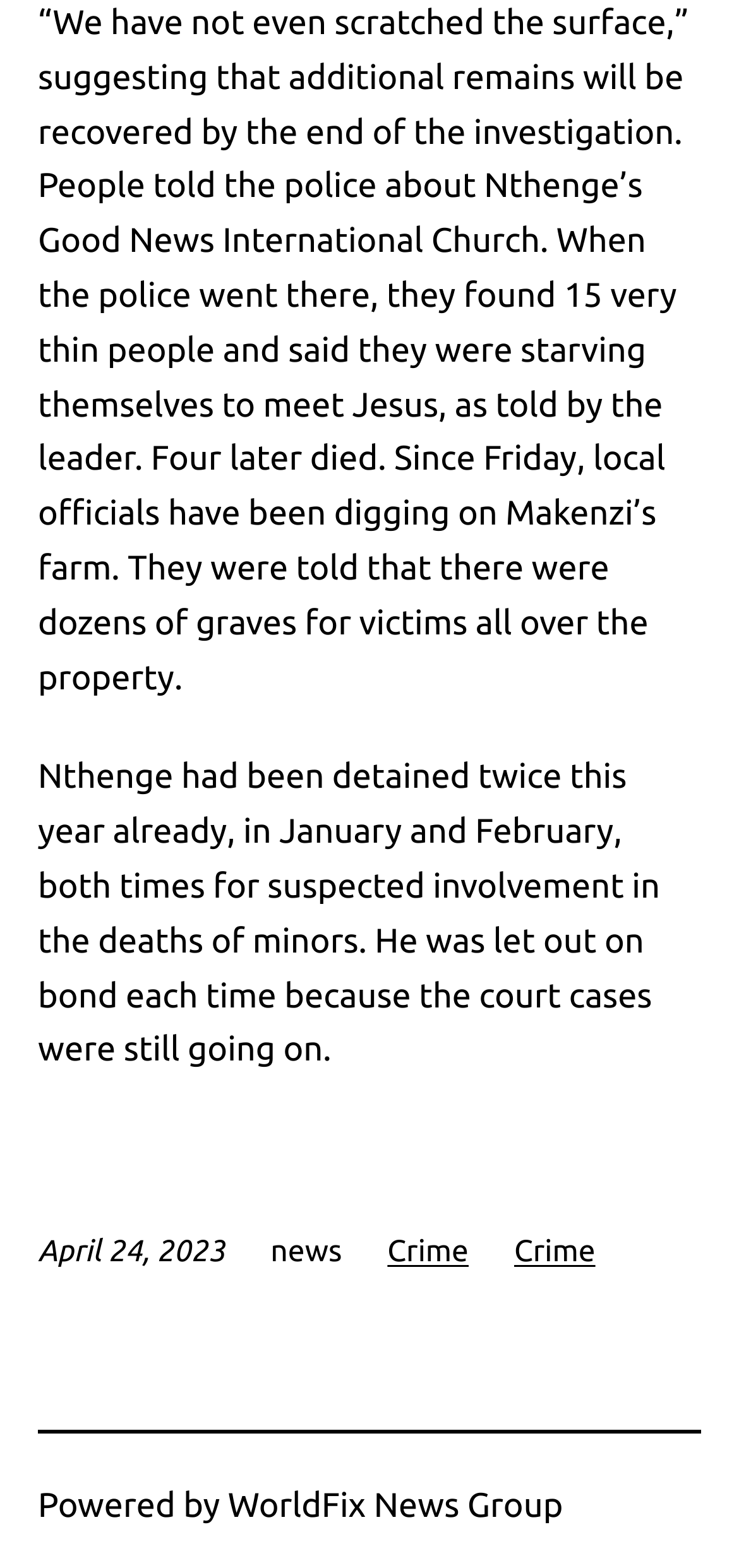Please answer the following question using a single word or phrase: What is the name of the news group that powered the webpage?

WorldFix News Group